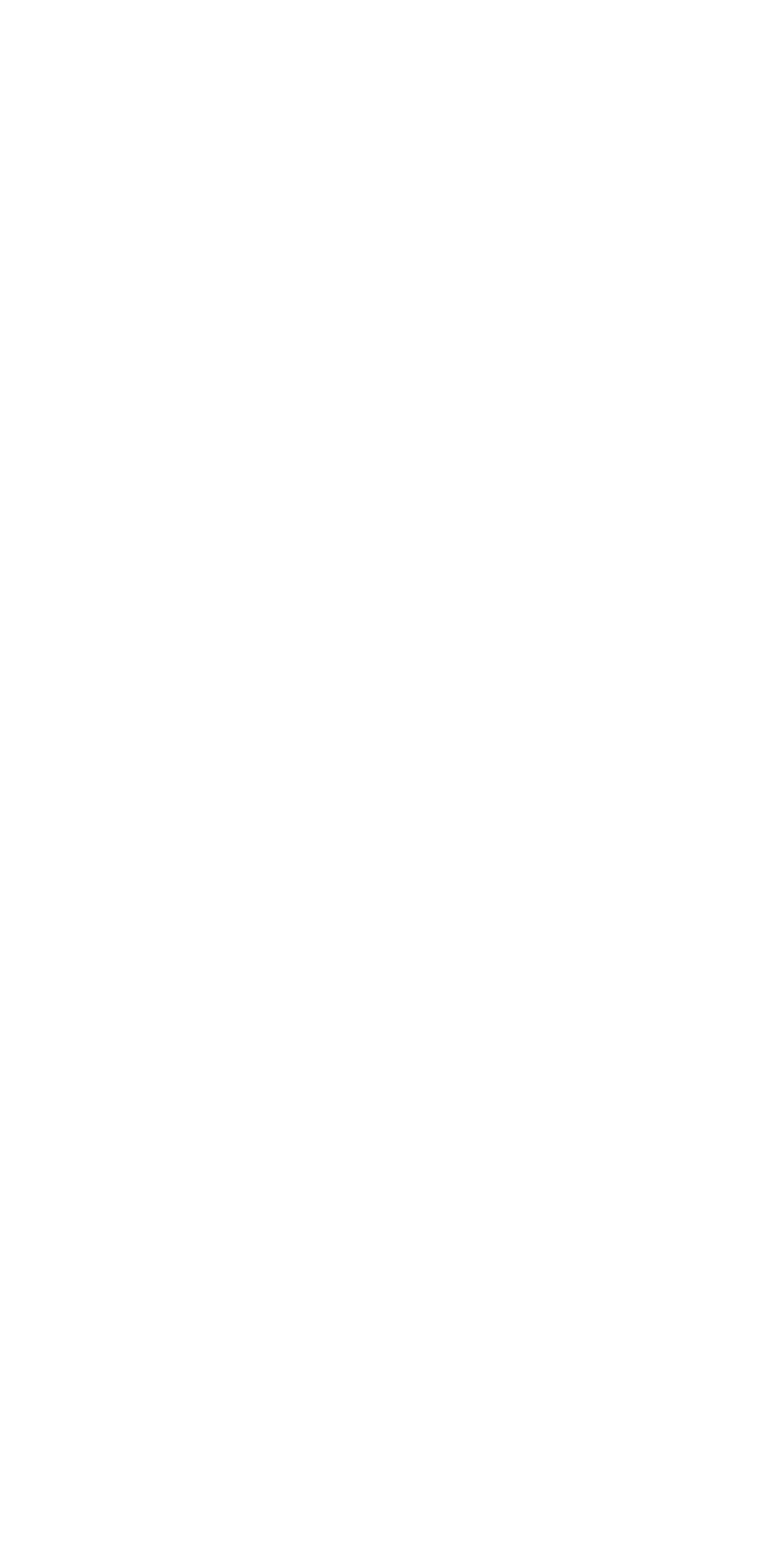Identify the bounding box coordinates for the UI element described by the following text: "Return Policy". Provide the coordinates as four float numbers between 0 and 1, in the format [left, top, right, bottom].

[0.026, 0.892, 0.282, 0.925]